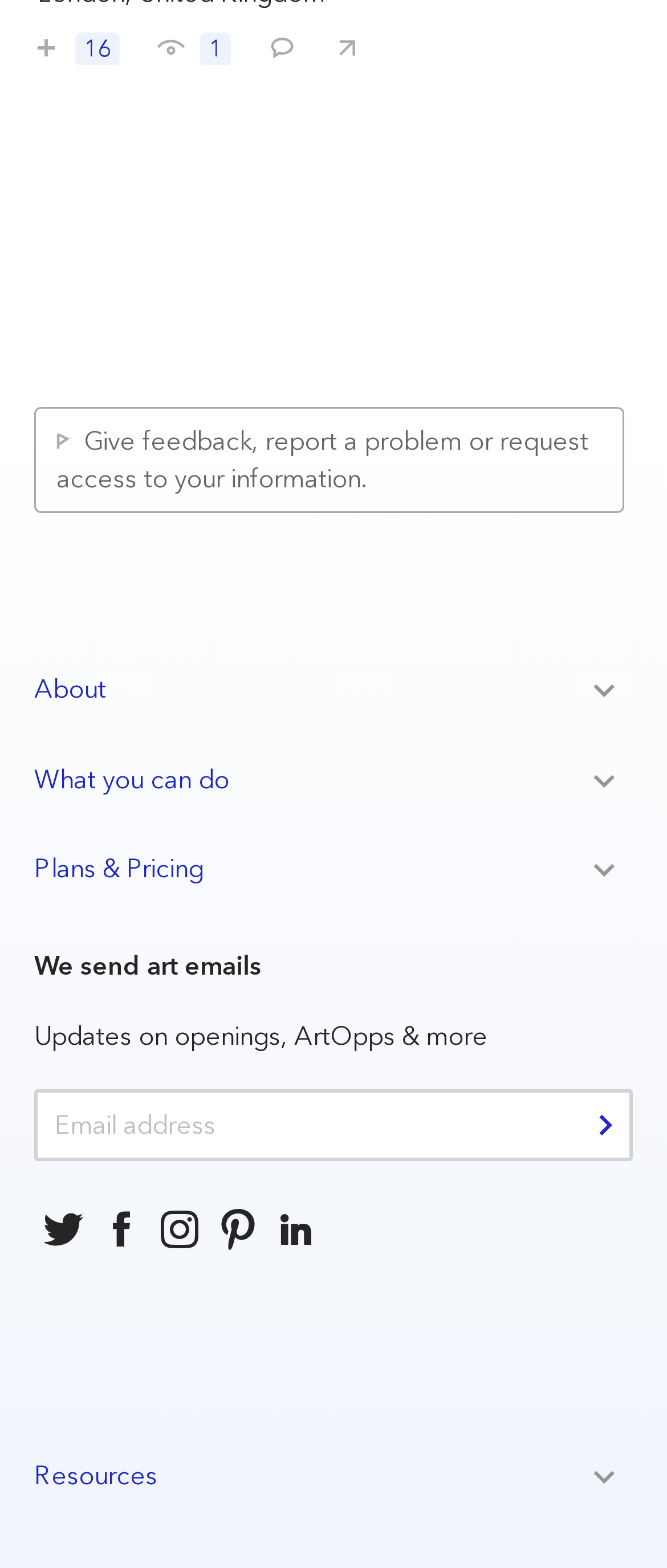Determine the bounding box coordinates of the clickable element to complete this instruction: "Share the article 'Now You See Us: Women Artists in Britain 1520–1920' with friends". Provide the coordinates in the format of four float numbers between 0 and 1, [left, top, right, bottom].

[0.469, 0.009, 0.541, 0.042]